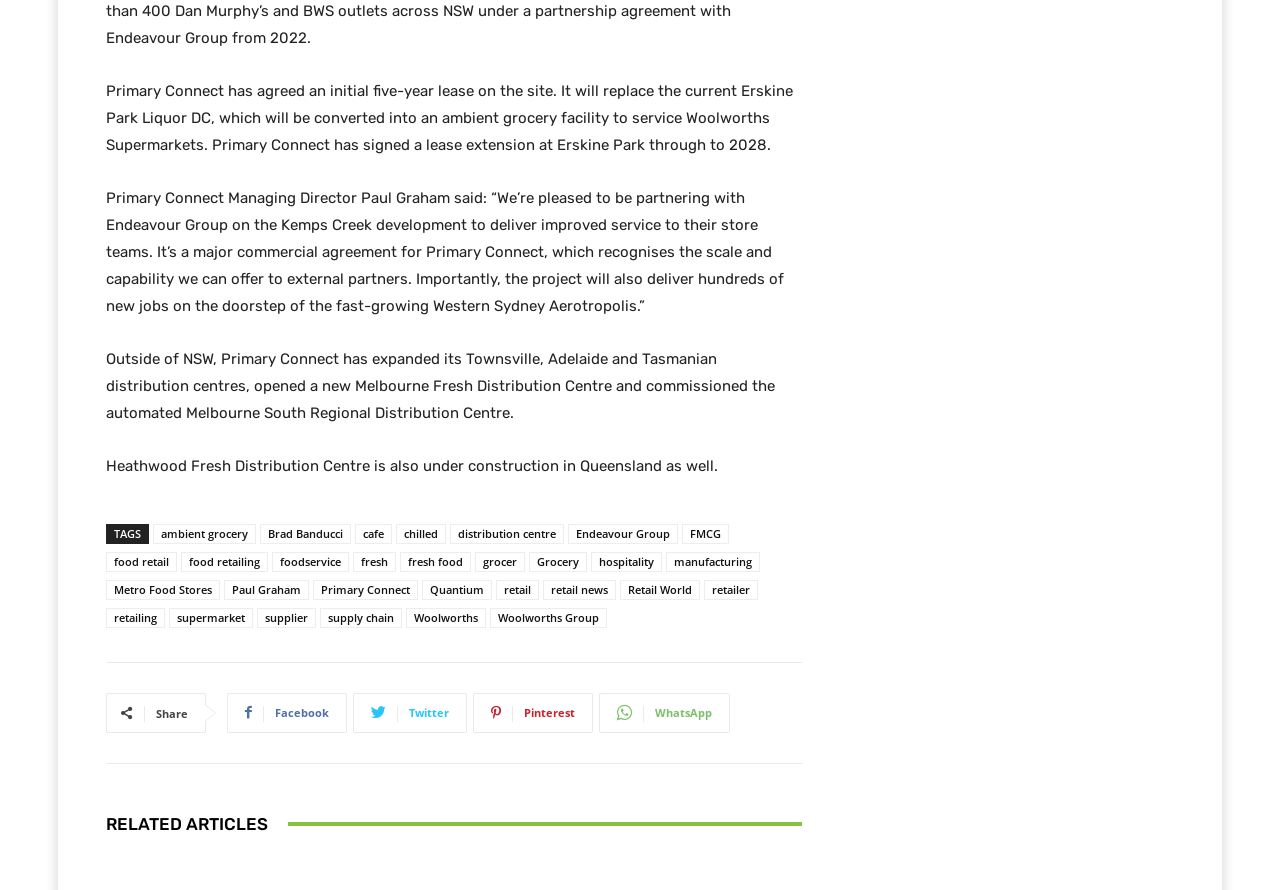Specify the bounding box coordinates of the element's region that should be clicked to achieve the following instruction: "Click on the 'Facebook' share link". The bounding box coordinates consist of four float numbers between 0 and 1, in the format [left, top, right, bottom].

[0.177, 0.778, 0.271, 0.823]